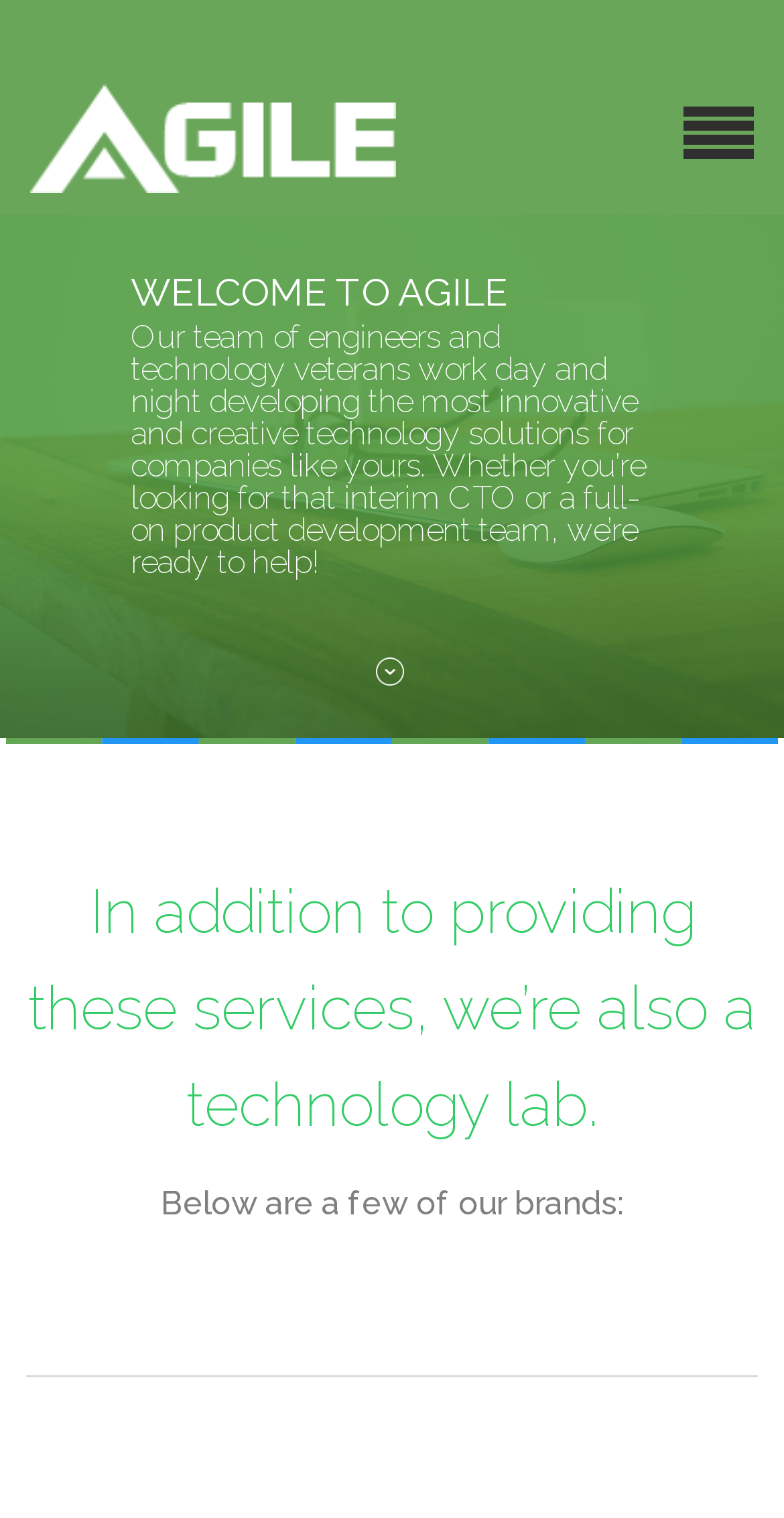What is shown below the text 'Below are a few of our brands:'?
Look at the image and provide a short answer using one word or a phrase.

Brands